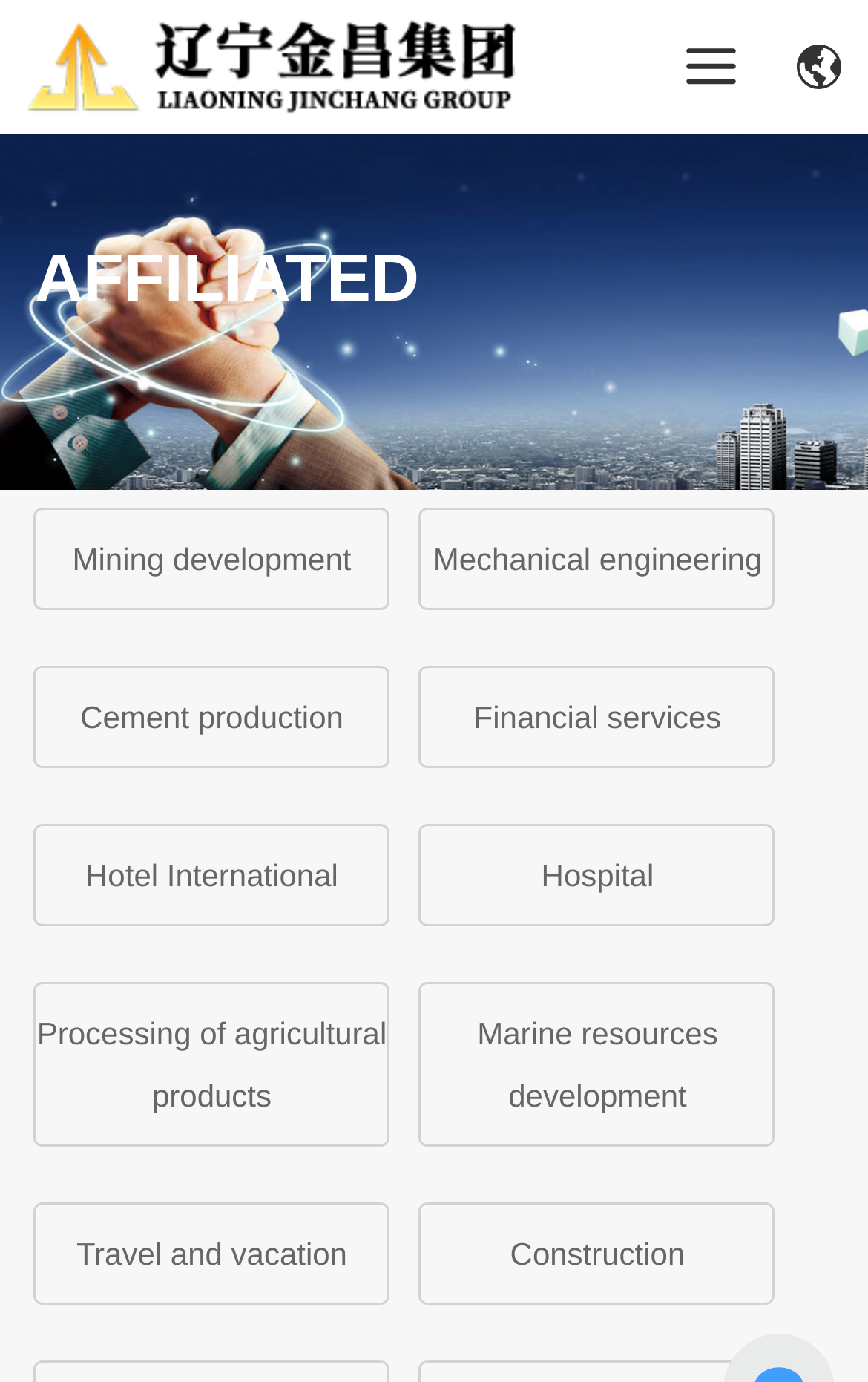Using the provided element description, identify the bounding box coordinates as (top-left x, top-left y, bottom-right x, bottom-right y). Ensure all values are between 0 and 1. Description: Marine resources development

[0.55, 0.735, 0.827, 0.806]